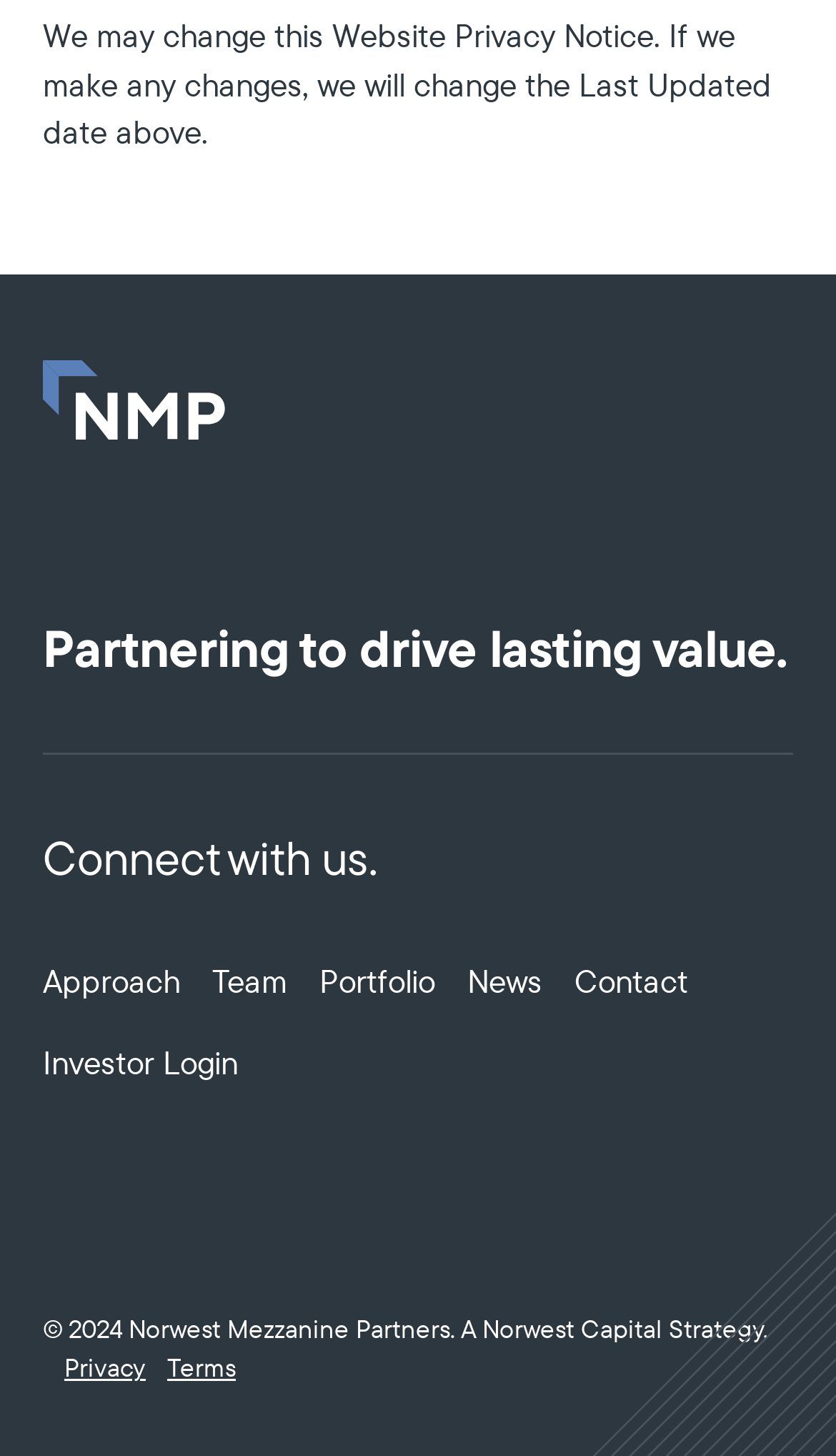Can you pinpoint the bounding box coordinates for the clickable element required for this instruction: "View the Approach page"? The coordinates should be four float numbers between 0 and 1, i.e., [left, top, right, bottom].

[0.051, 0.66, 0.215, 0.688]